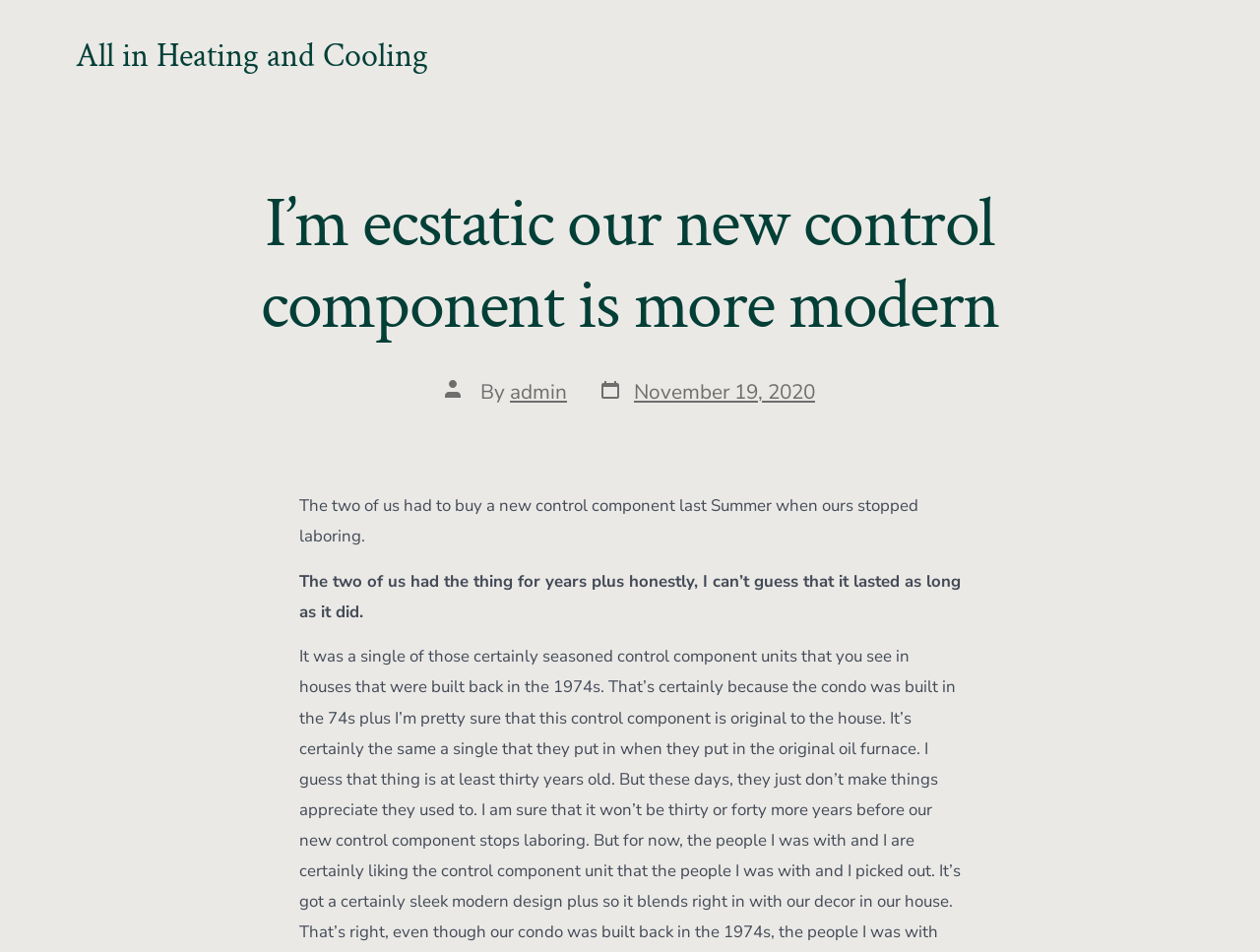Can you extract the headline from the webpage for me?

I’m ecstatic our new control component is more modern